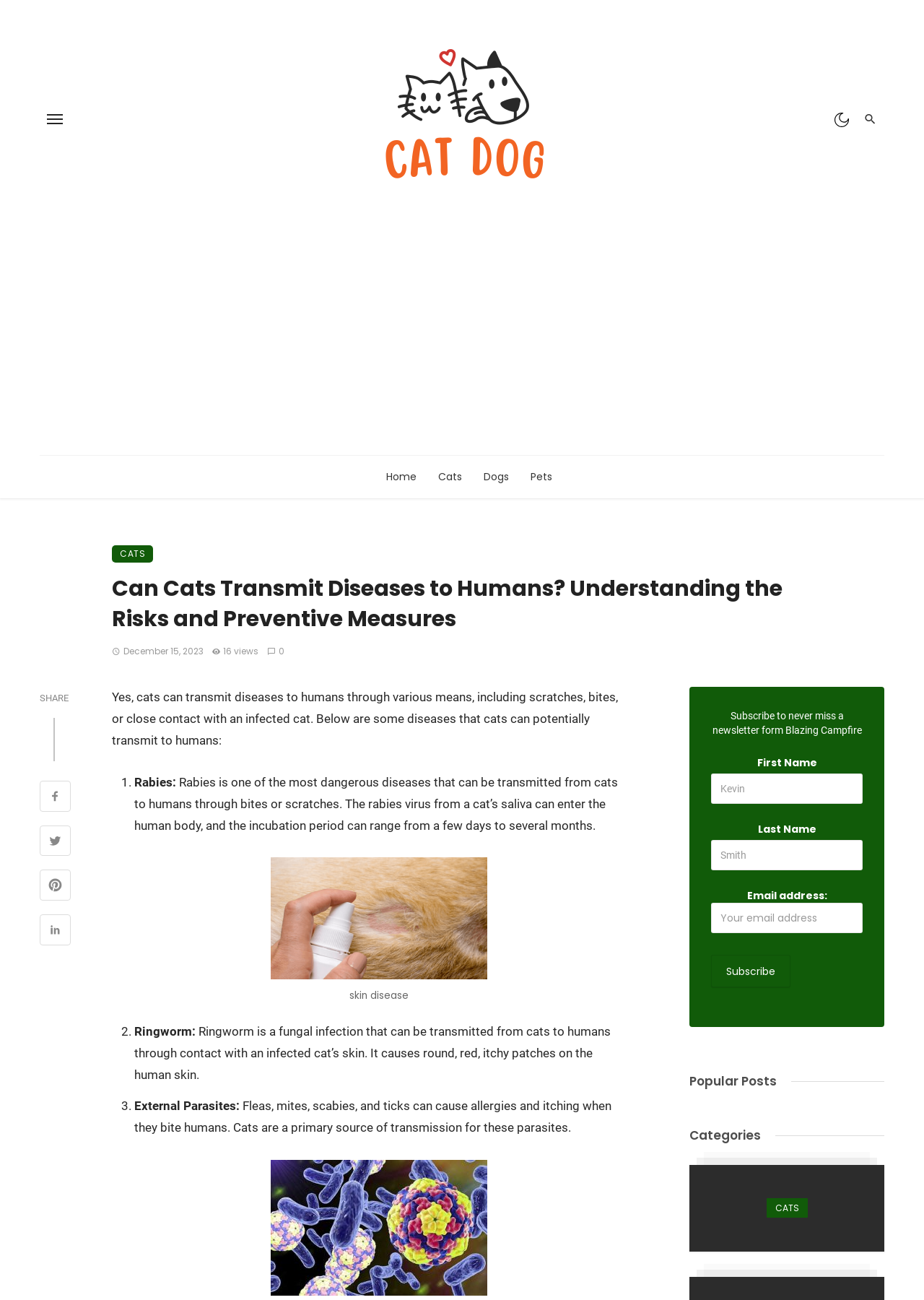Determine the bounding box coordinates of the clickable element to achieve the following action: 'Share on Facebook'. Provide the coordinates as four float values between 0 and 1, formatted as [left, top, right, bottom].

[0.043, 0.6, 0.076, 0.627]